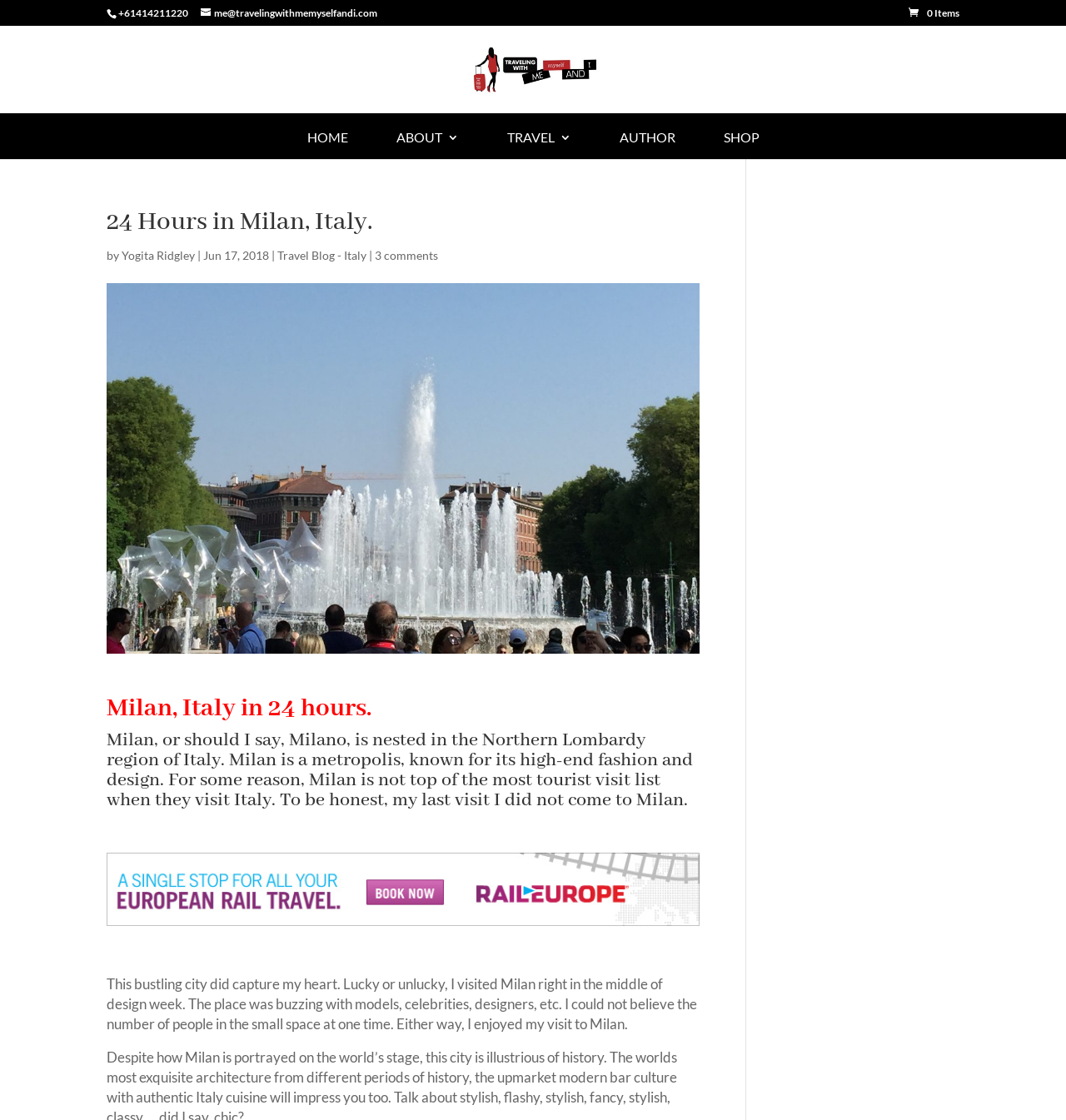Please identify the bounding box coordinates of the element's region that I should click in order to complete the following instruction: "Call the phone number". The bounding box coordinates consist of four float numbers between 0 and 1, i.e., [left, top, right, bottom].

[0.111, 0.006, 0.177, 0.017]